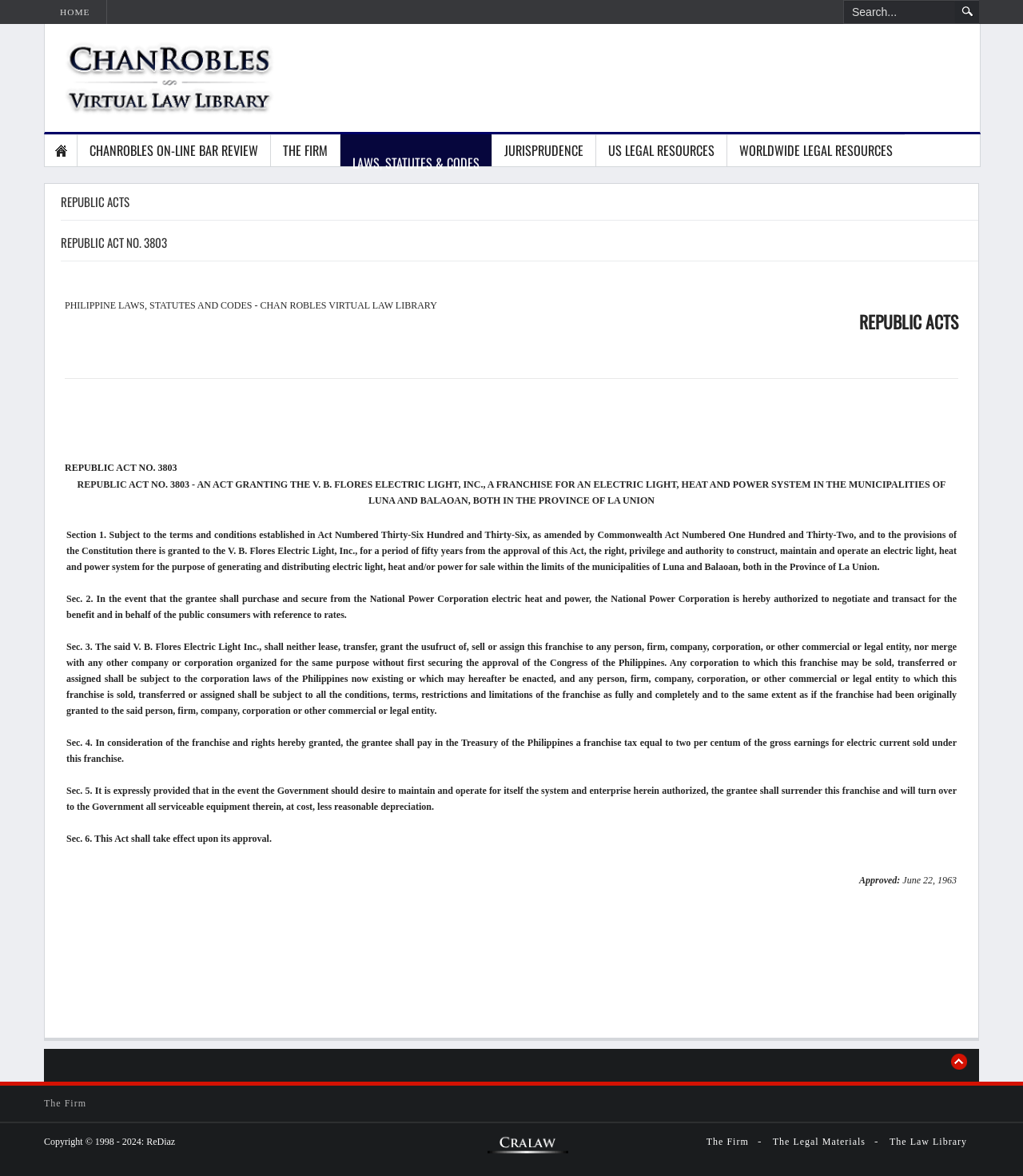Can you find the bounding box coordinates for the element that needs to be clicked to execute this instruction: "go to CHANROBLES ON-LINE BAR REVIEW"? The coordinates should be given as four float numbers between 0 and 1, i.e., [left, top, right, bottom].

[0.076, 0.114, 0.265, 0.141]